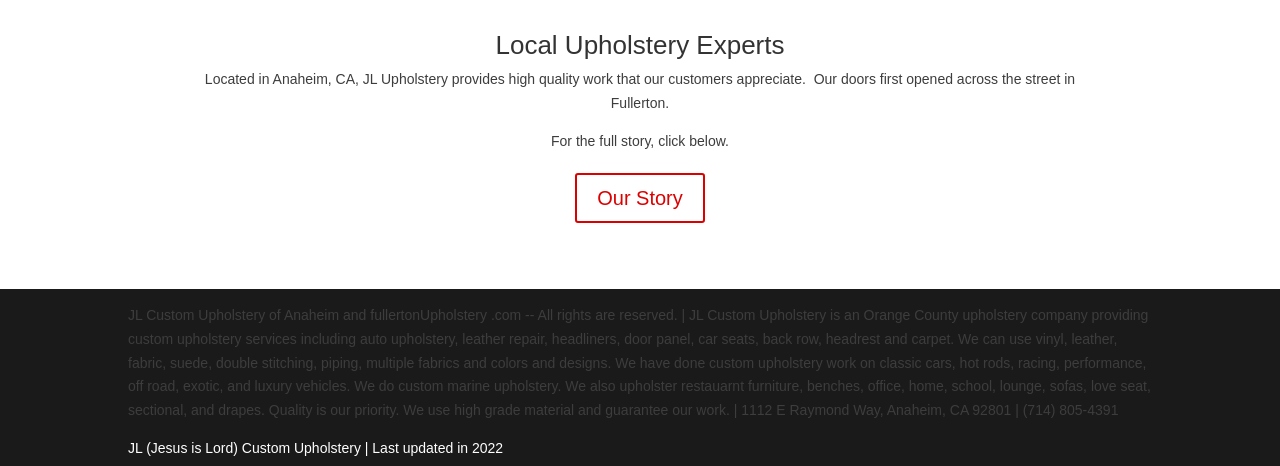Provide the bounding box coordinates for the UI element that is described by this text: "Our Story". The coordinates should be in the form of four float numbers between 0 and 1: [left, top, right, bottom].

[0.449, 0.372, 0.551, 0.479]